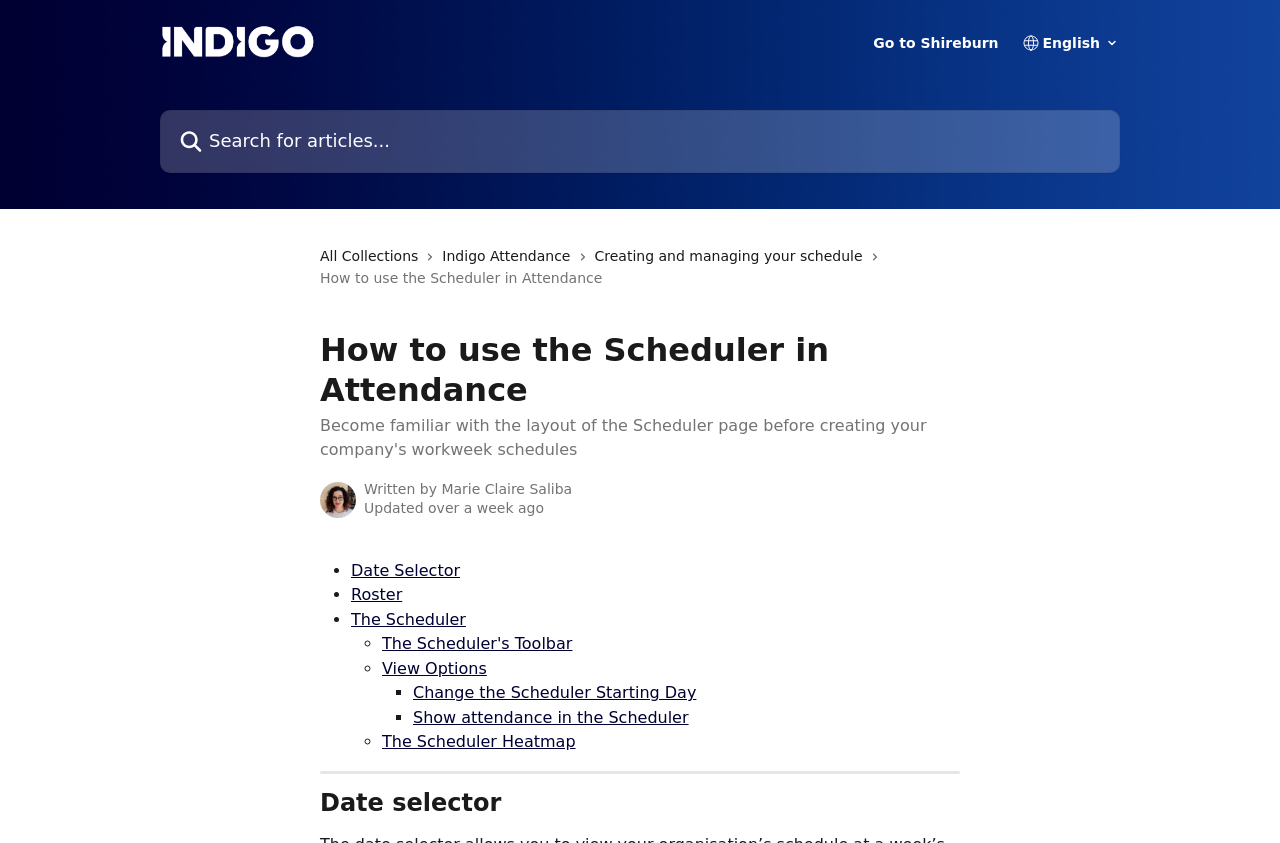Pinpoint the bounding box coordinates of the element that must be clicked to accomplish the following instruction: "Click on 'Visit our Blog'". The coordinates should be in the format of four float numbers between 0 and 1, i.e., [left, top, right, bottom].

None